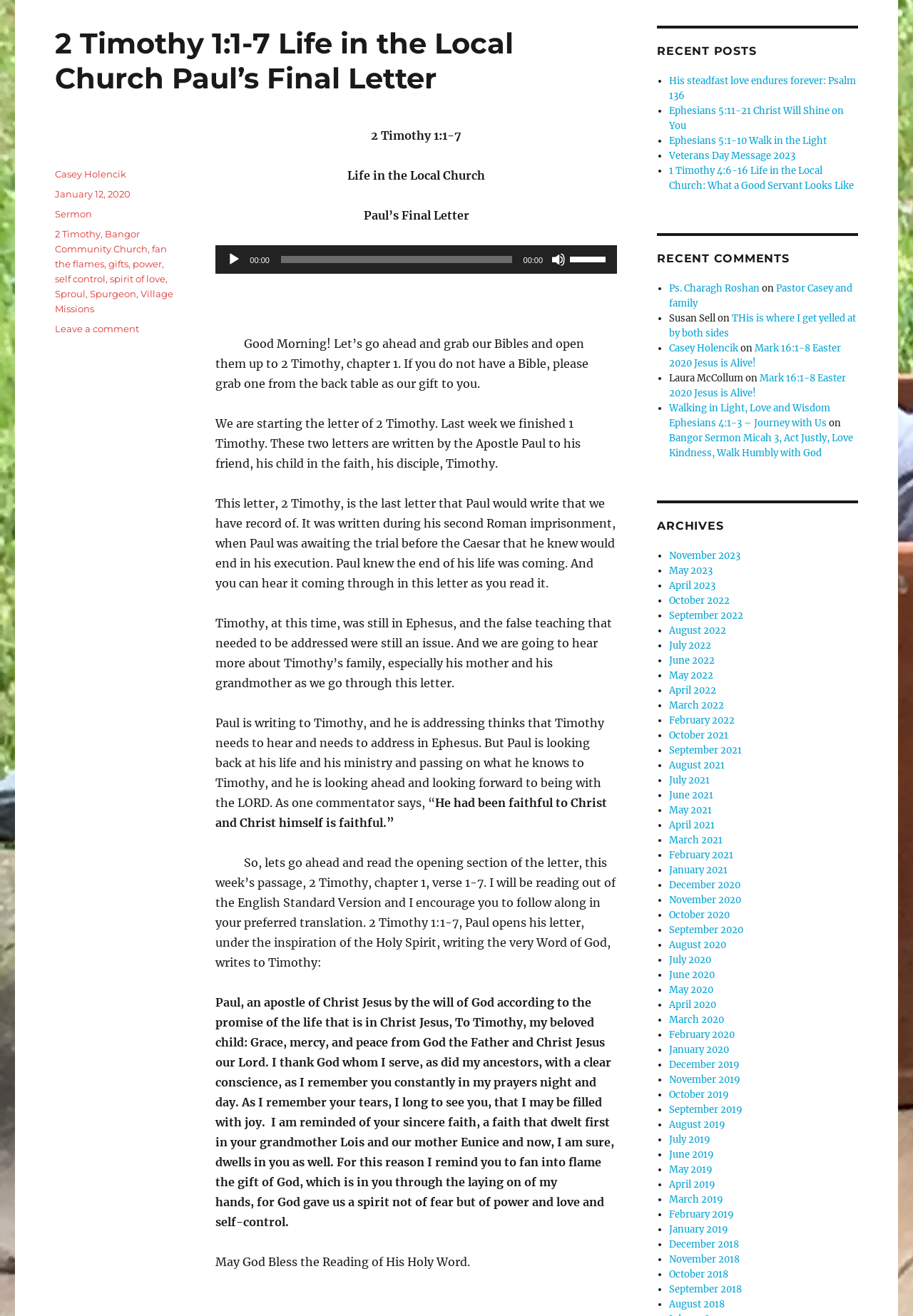Could you provide the bounding box coordinates for the portion of the screen to click to complete this instruction: "View recent posts"?

[0.72, 0.033, 0.94, 0.045]